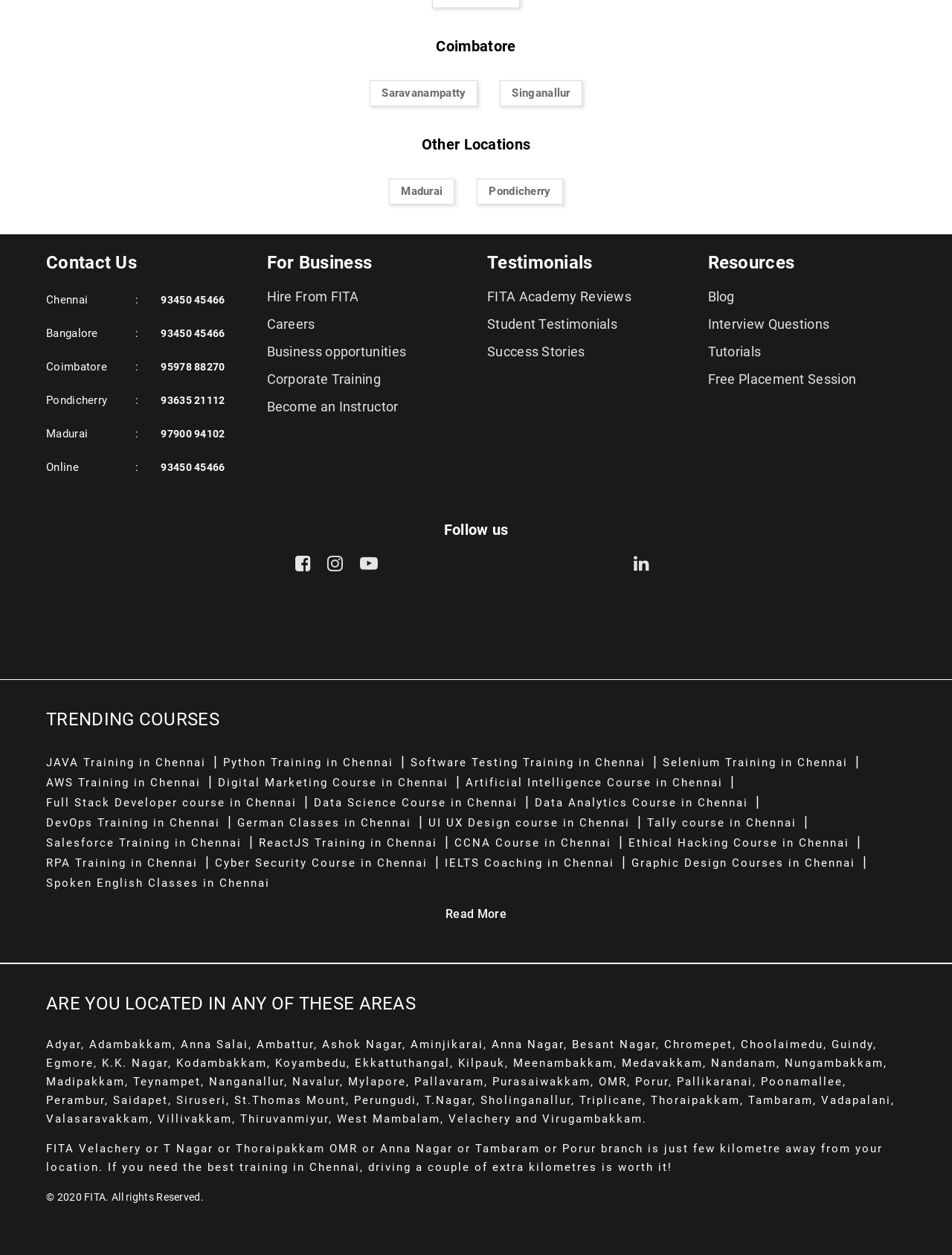What is the location mentioned in the first heading?
Use the image to give a comprehensive and detailed response to the question.

The first heading element on the webpage has the text 'Coimbatore', which is a location.